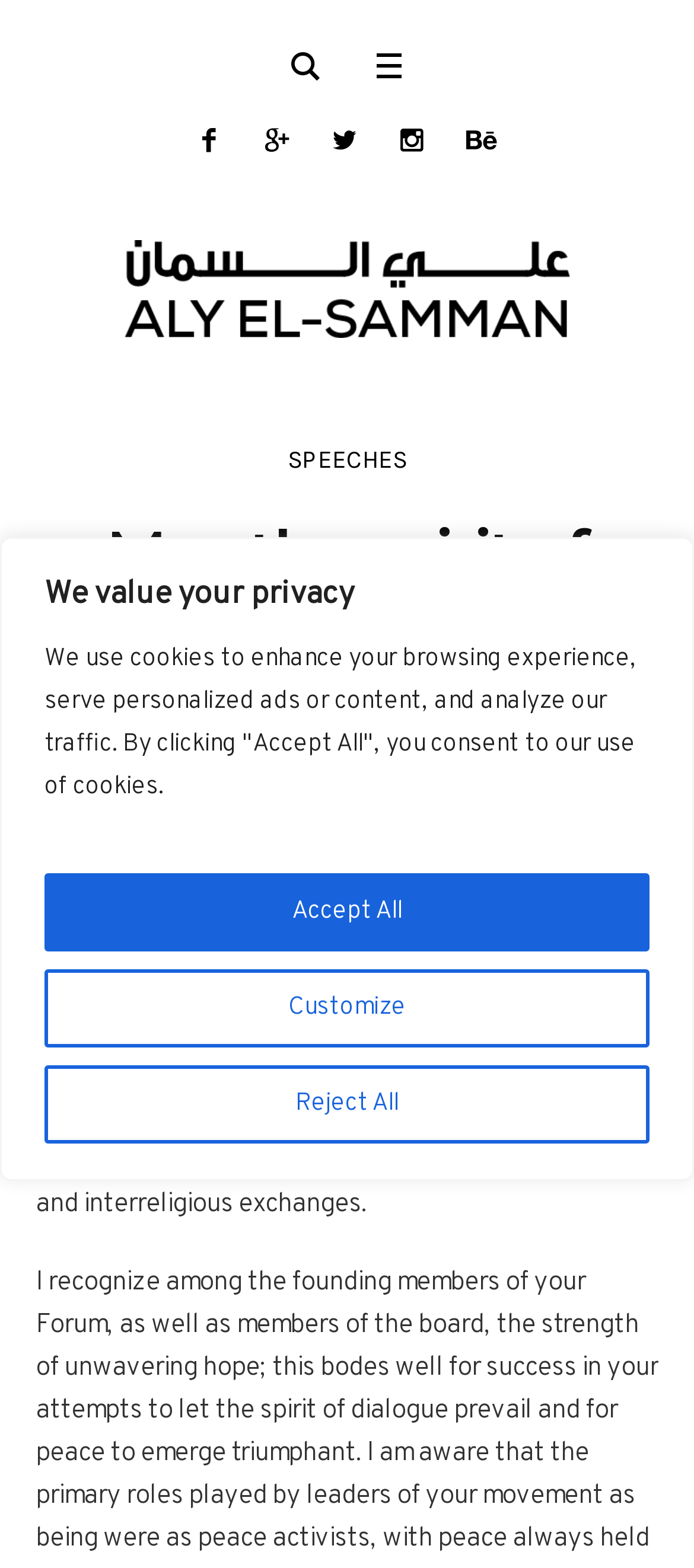Find the bounding box coordinates of the clickable area required to complete the following action: "Click the SPEECHES link".

[0.414, 0.283, 0.586, 0.302]